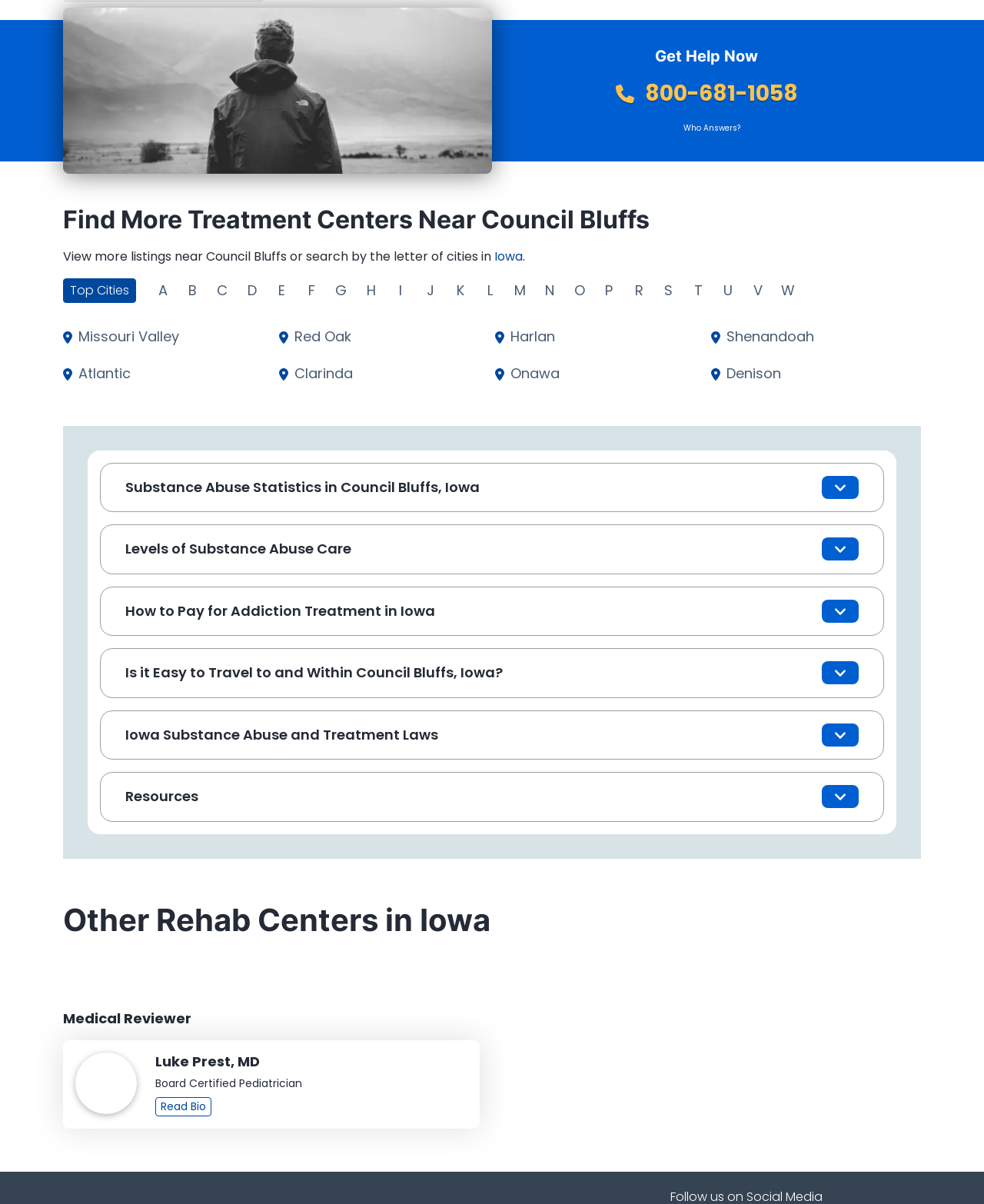Kindly determine the bounding box coordinates for the clickable area to achieve the given instruction: "Click the 'Get Help Now' button".

[0.666, 0.039, 0.77, 0.054]